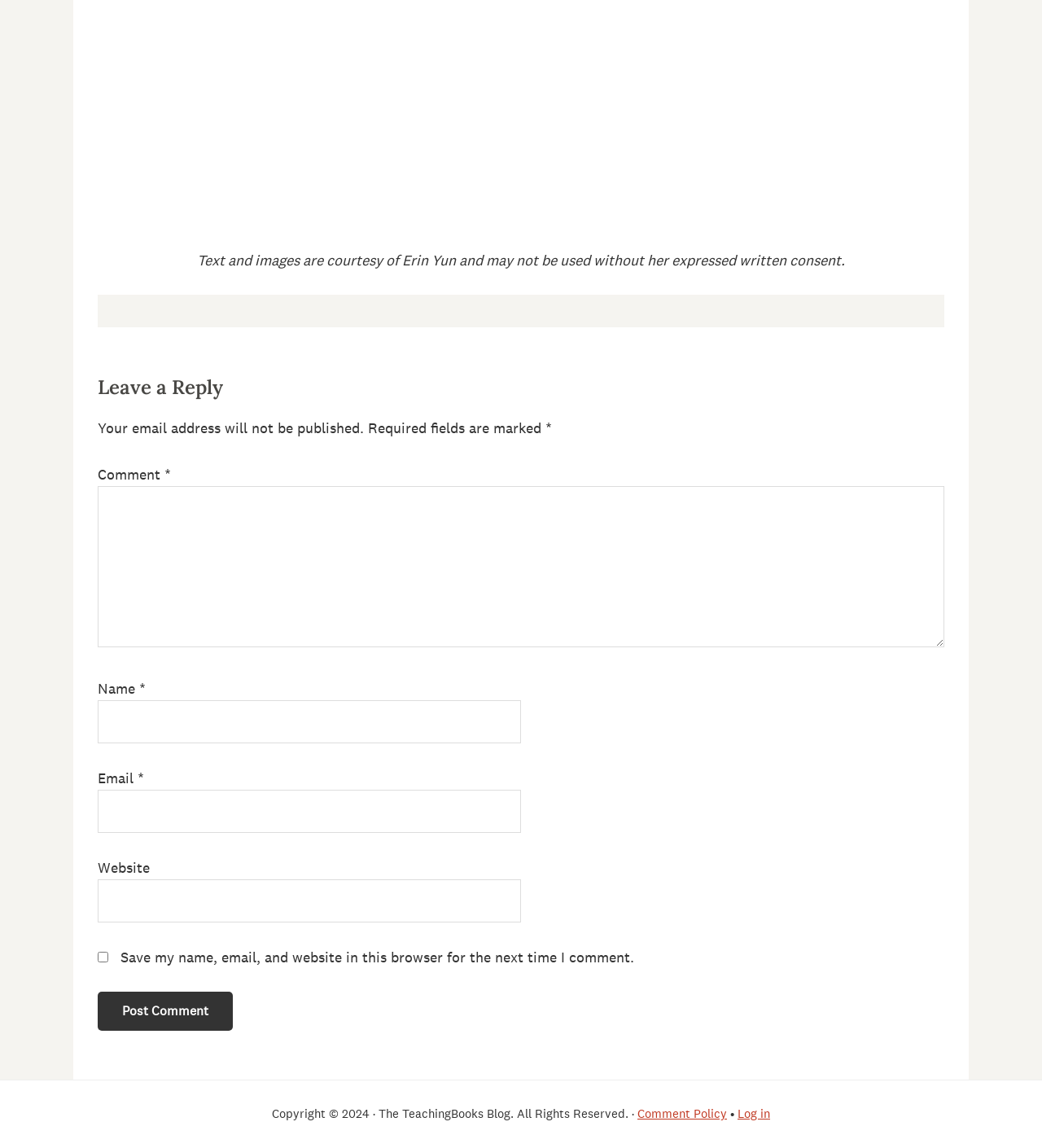Locate the bounding box coordinates of the area to click to fulfill this instruction: "Enter your name in the 'Name' field". The bounding box should be presented as four float numbers between 0 and 1, in the order [left, top, right, bottom].

[0.094, 0.61, 0.5, 0.647]